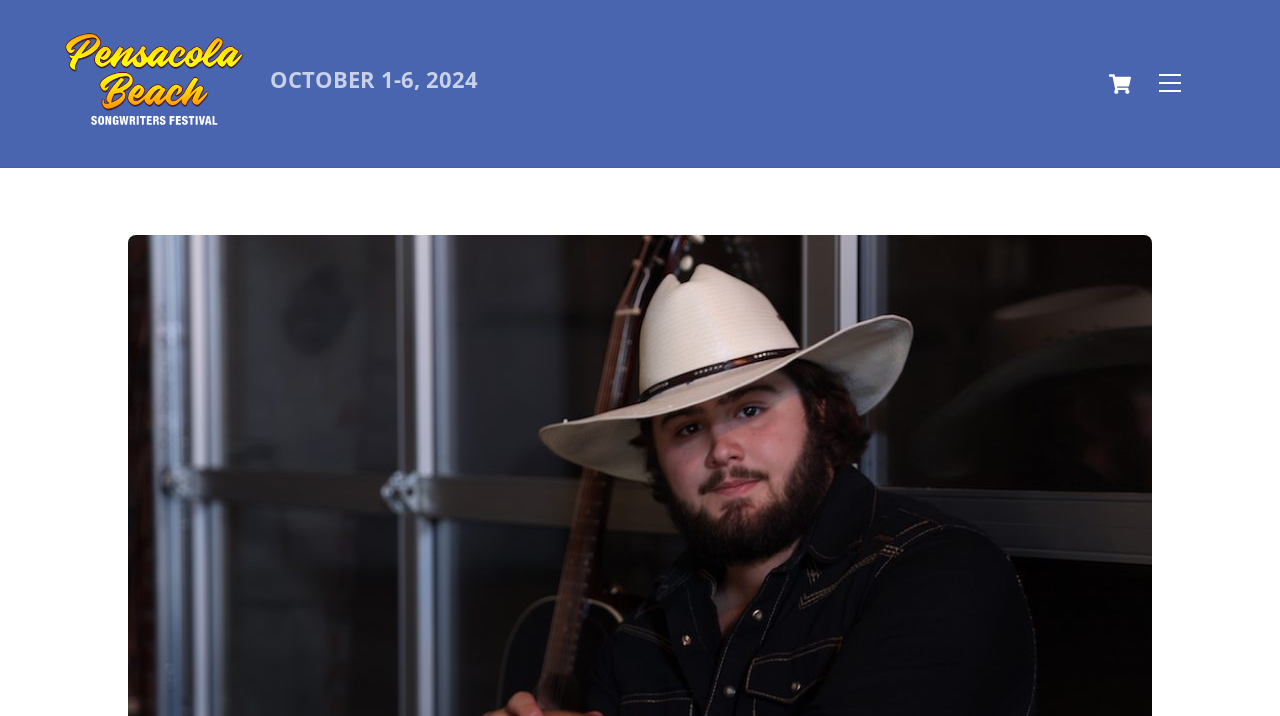What is the navigation element at the top right?
Deliver a detailed and extensive answer to the question.

I found the navigation element by looking at the link element with the text 'Menu' which is located at the top right of the page, suggesting it's a navigation menu.